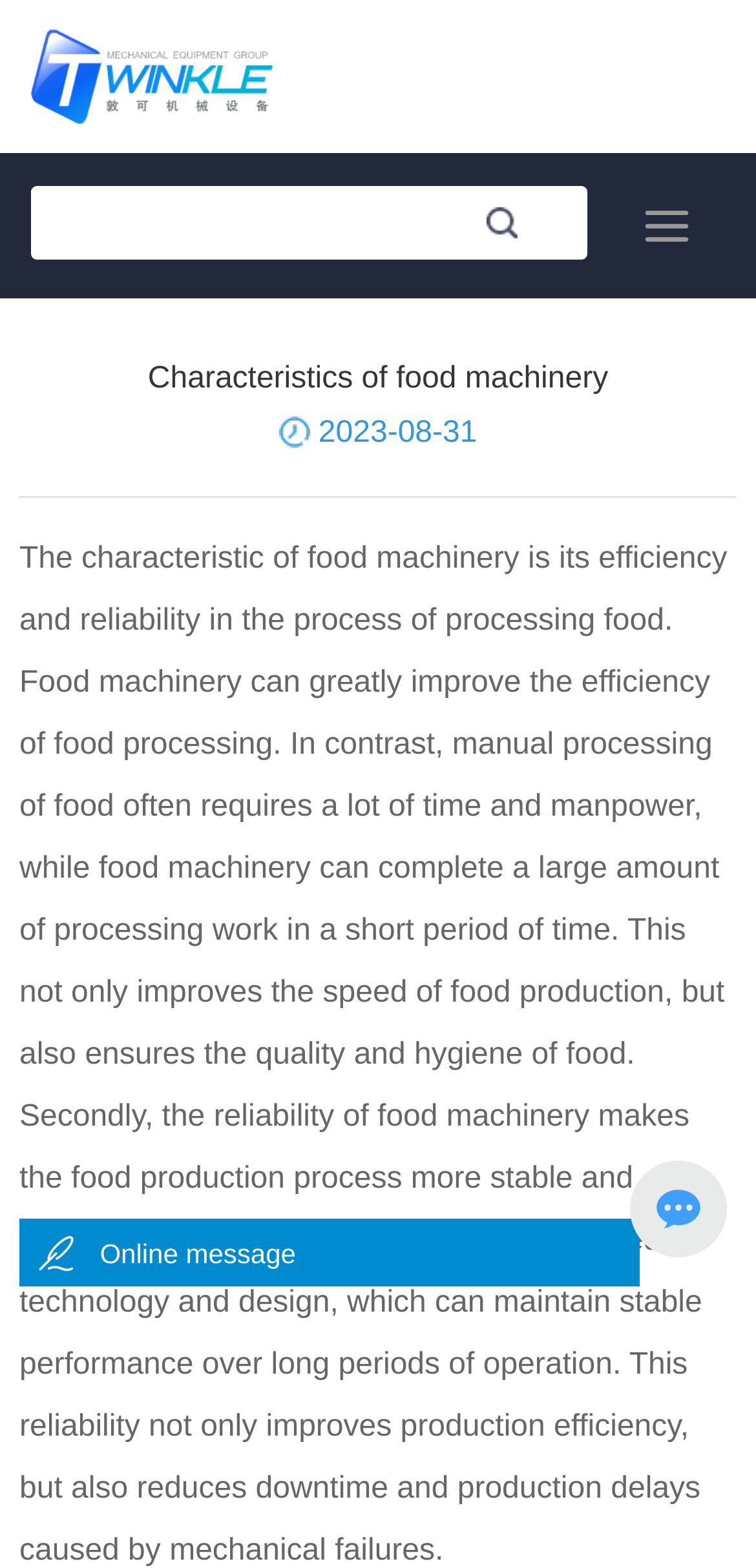Refer to the image and provide a thorough answer to this question:
What is the benefit of using food machinery?

According to the webpage, food machinery can greatly improve the efficiency of food processing, and also ensures the quality and hygiene of food. This implies that the benefit of using food machinery is to improve efficiency and quality of food production.